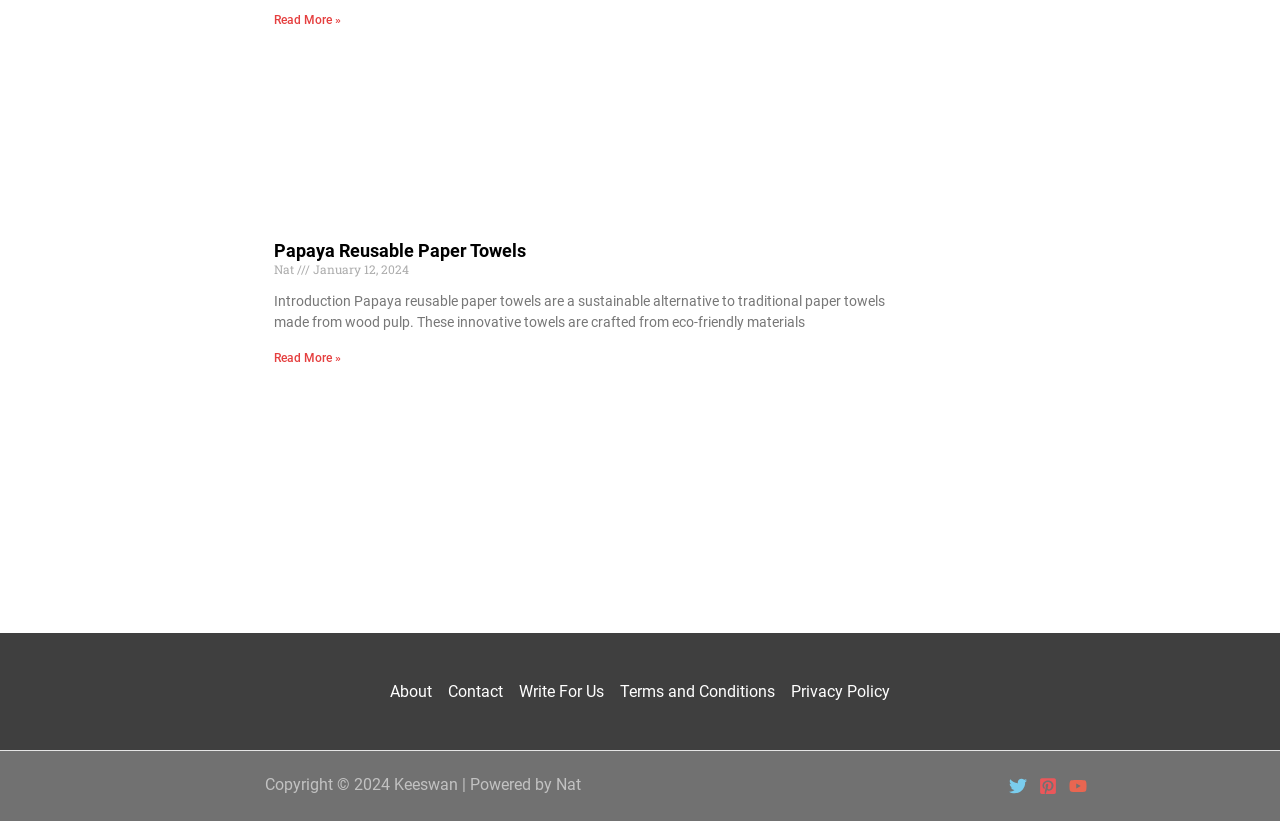Answer briefly with one word or phrase:
What is the alternative to traditional paper towels?

Papaya reusable paper towels